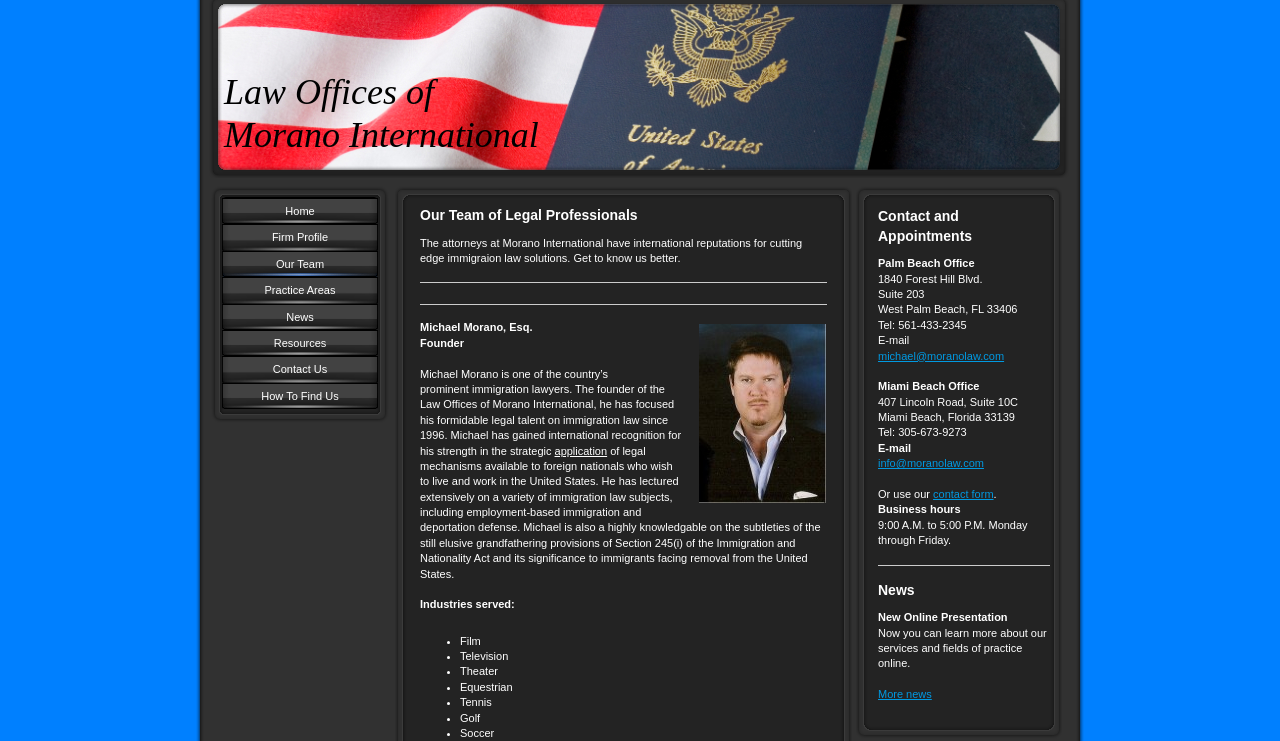What are the business hours of the law office?
Examine the webpage screenshot and provide an in-depth answer to the question.

I found the answer by looking at the 'Contact and Appointments' section, where the business hours are listed. The text states that the law office is open from 9:00 A.M. to 5:00 P.M. Monday through Friday.